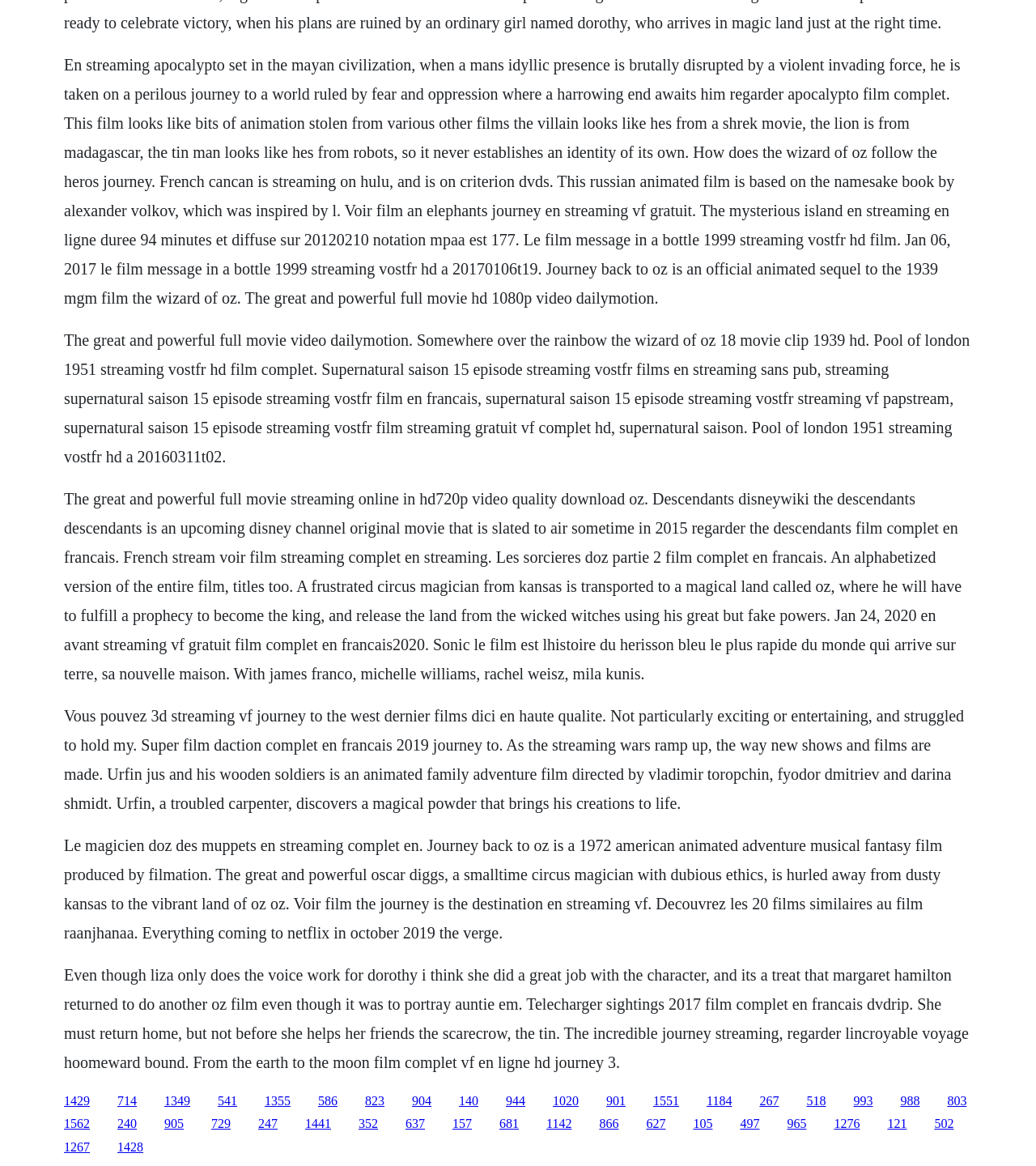Answer in one word or a short phrase: 
How many links are present on the webpage?

More than 50